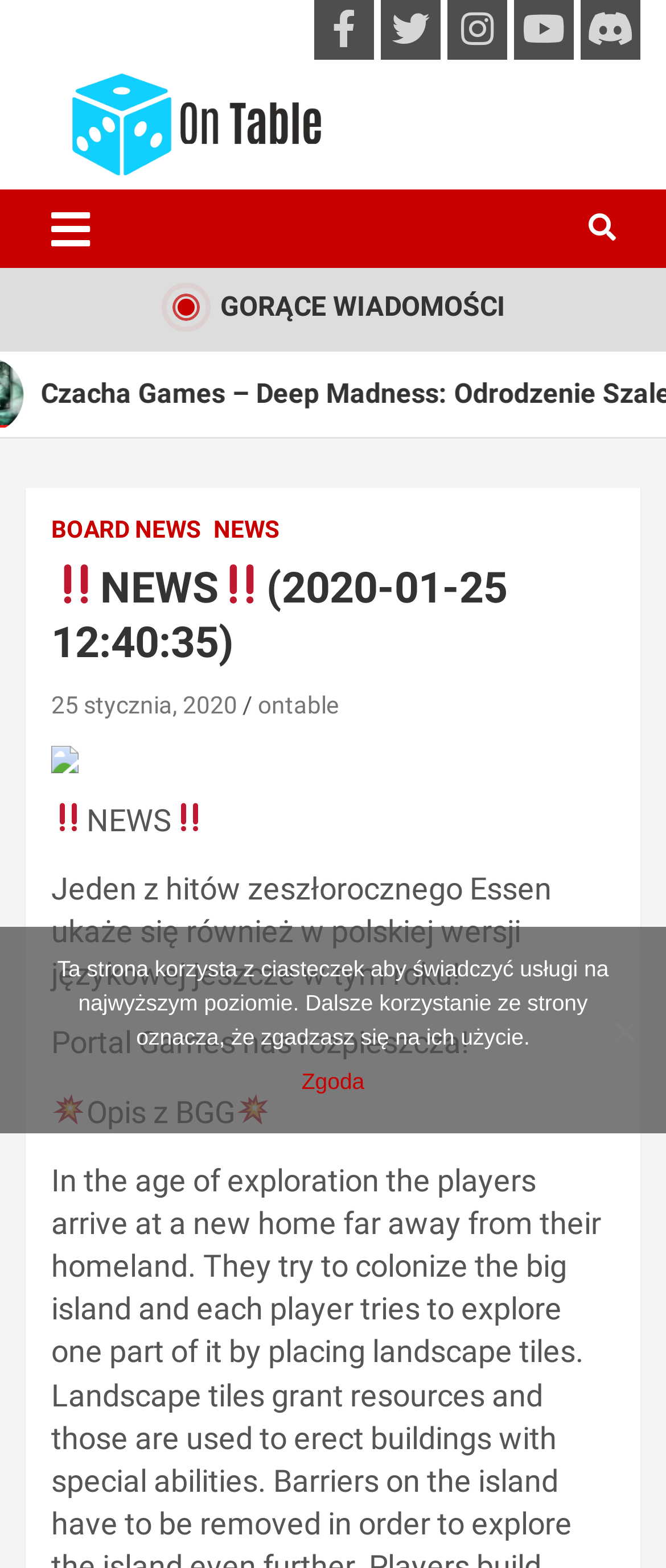Can you give a comprehensive explanation to the question given the content of the image?
What is the icon used to decorate the text?

The icon used to decorate the text is '💥' which can be found twice on the webpage, inside rectangular bounding boxes with coordinates [0.08, 0.698, 0.126, 0.718] and [0.356, 0.698, 0.402, 0.718] respectively.